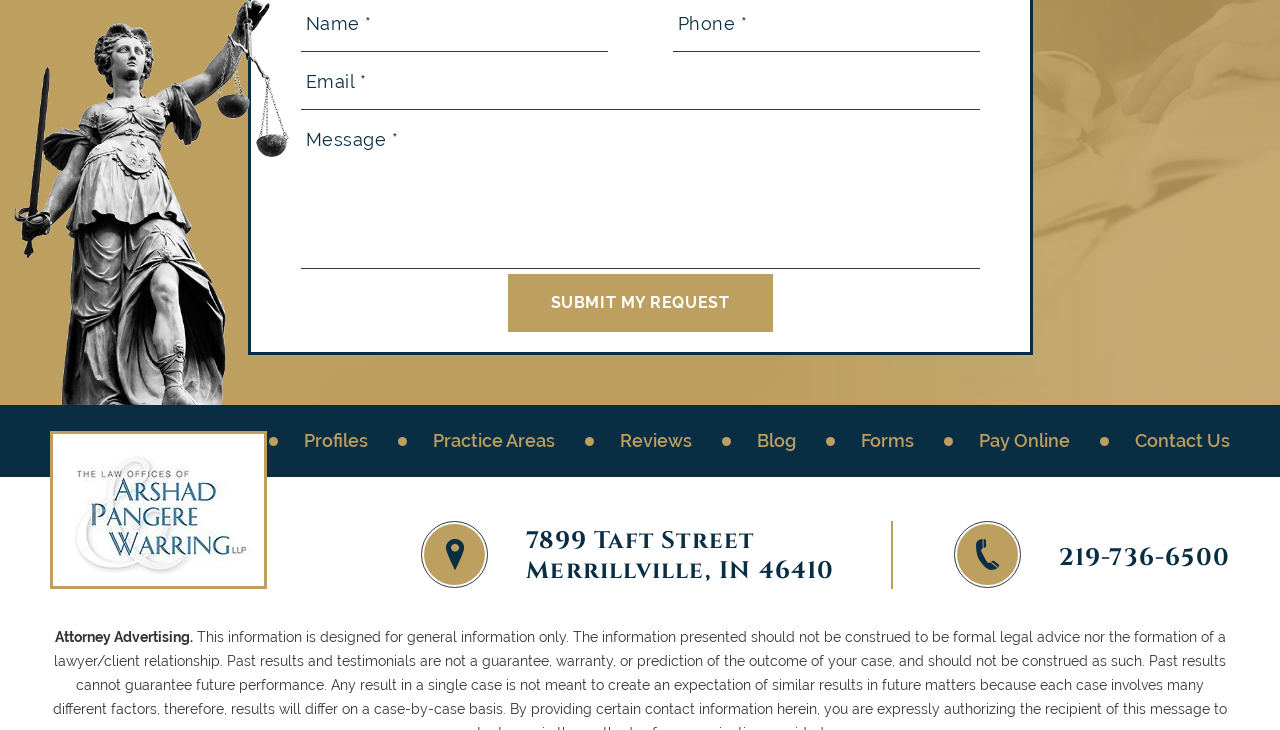Answer the question using only one word or a concise phrase: What is the disclaimer at the bottom of the webpage?

Attorney Advertising.